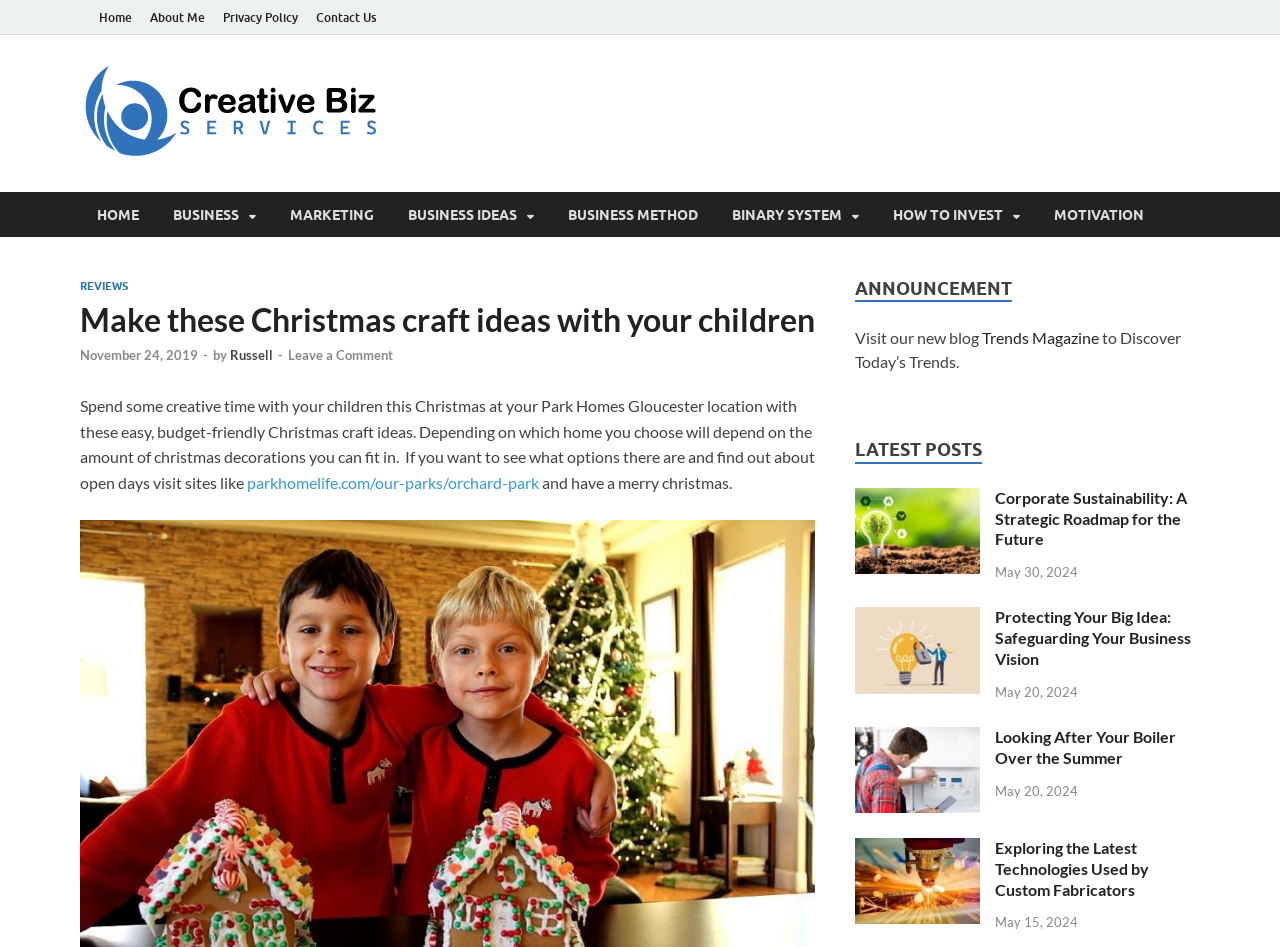Identify and extract the main heading from the webpage.

Make these Christmas craft ideas with your children